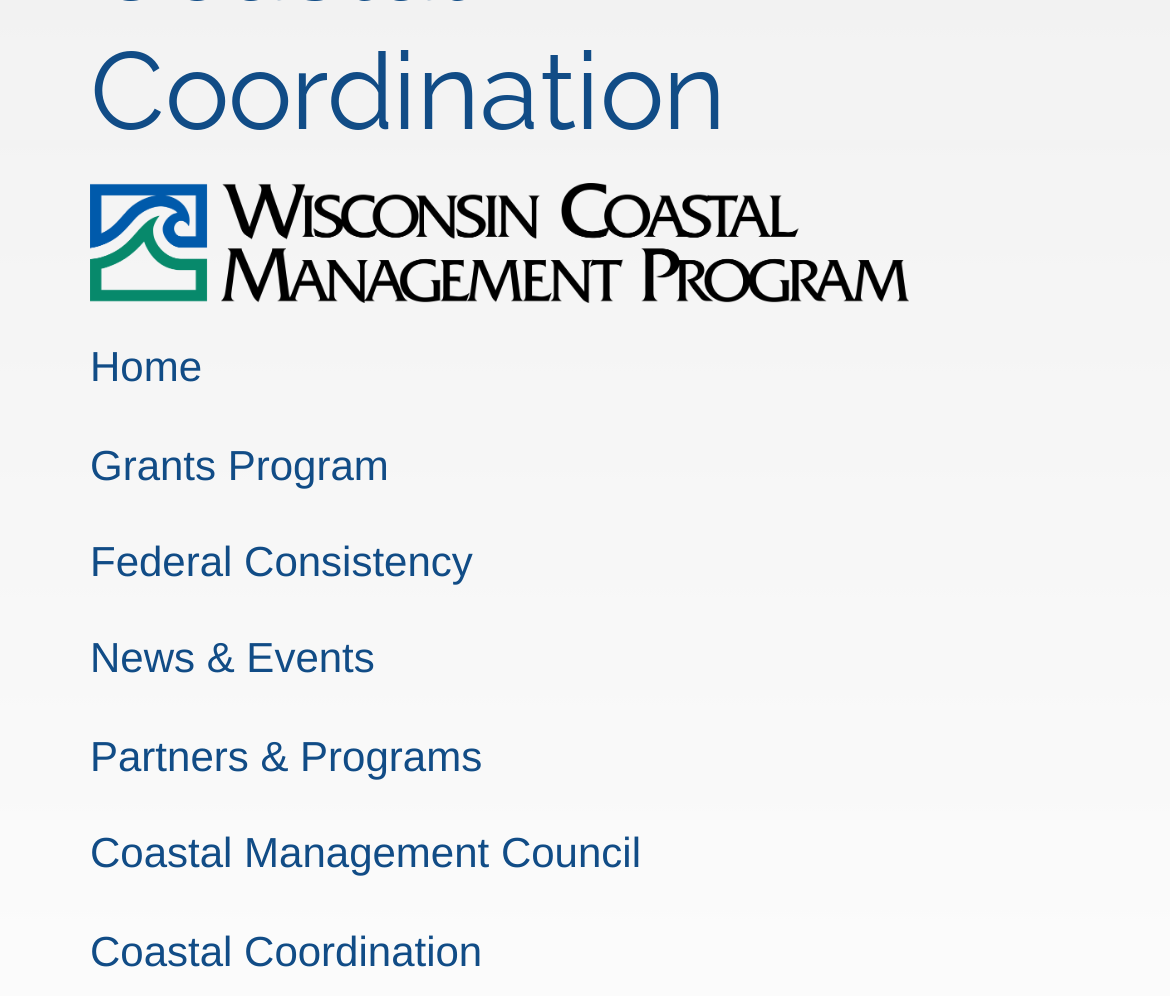Extract the bounding box coordinates of the UI element described: "Coastal Management Council". Provide the coordinates in the format [left, top, right, bottom] with values ranging from 0 to 1.

[0.077, 0.832, 0.548, 0.88]